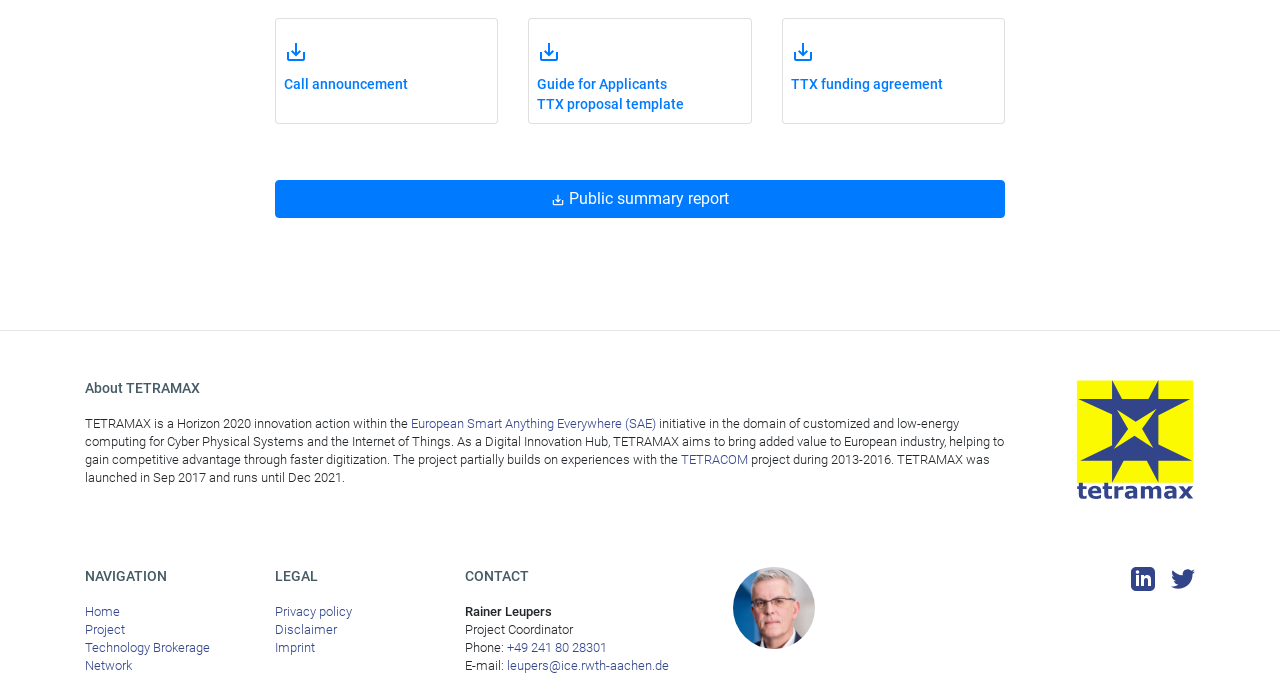Extract the bounding box coordinates of the UI element described: "Share". Provide the coordinates in the format [left, top, right, bottom] with values ranging from 0 to 1.

None